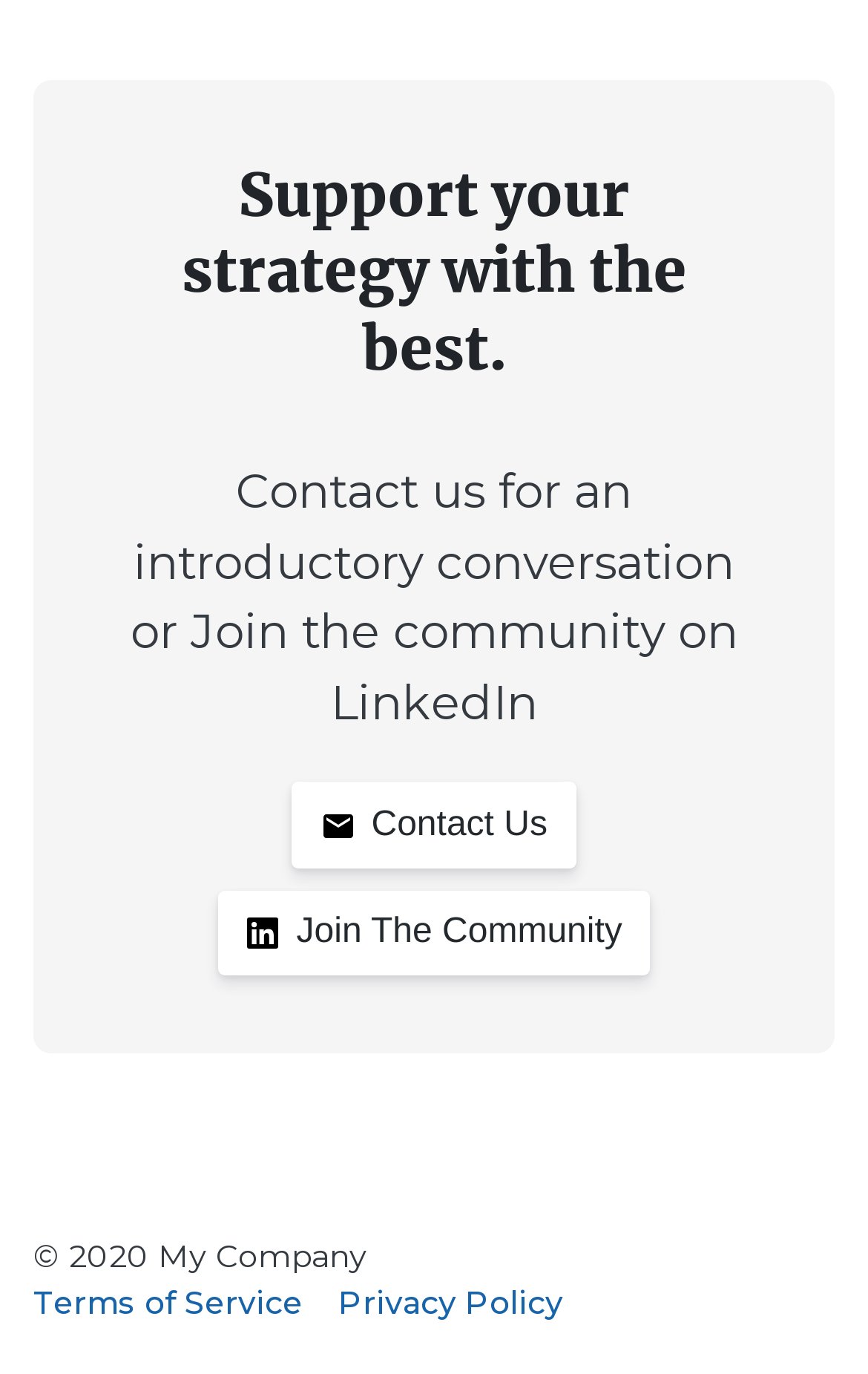Carefully examine the image and provide an in-depth answer to the question: What is the purpose of the image?

The image is likely used for decorative purposes, as it is placed next to the 'Join The Community' link and does not seem to have any specific functional purpose.